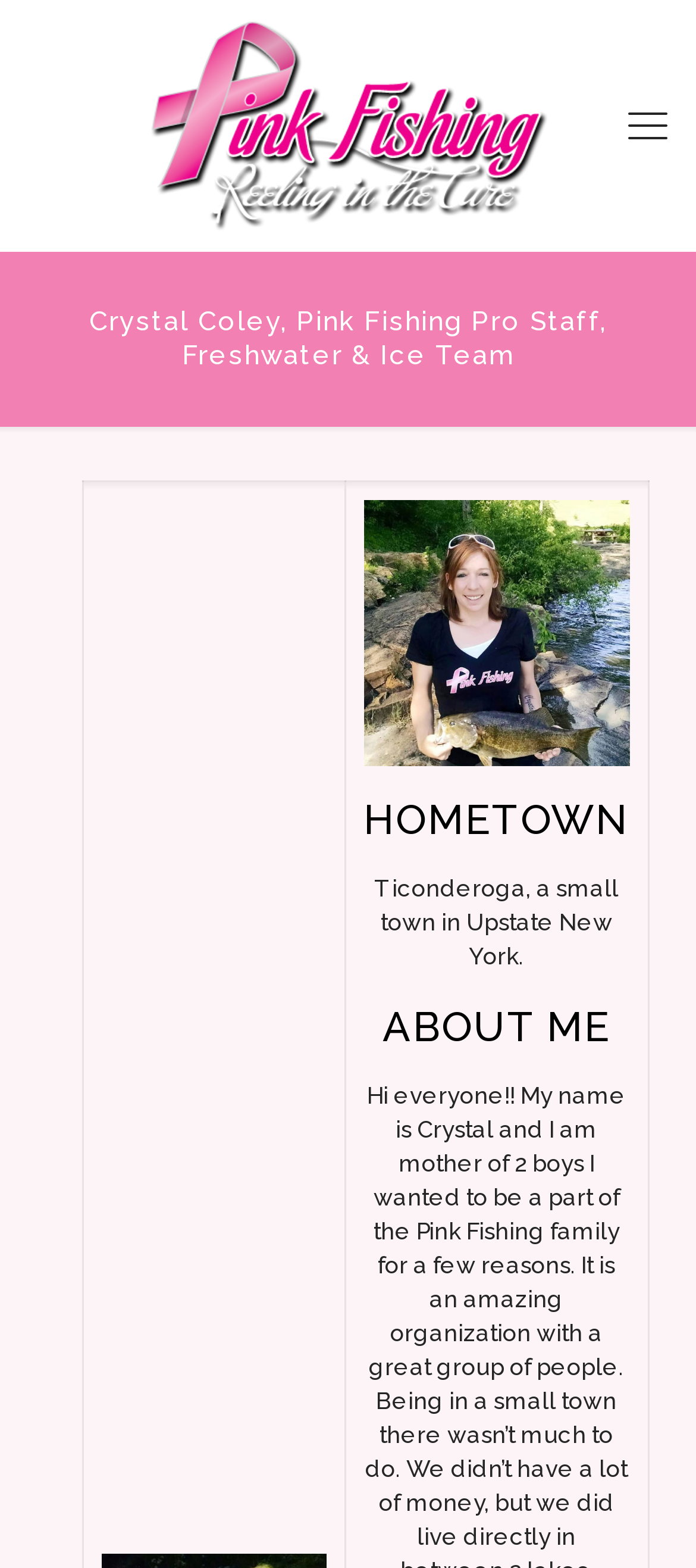Locate the heading on the webpage and return its text.

Crystal Coley, Pink Fishing Pro Staff, Freshwater & Ice Team